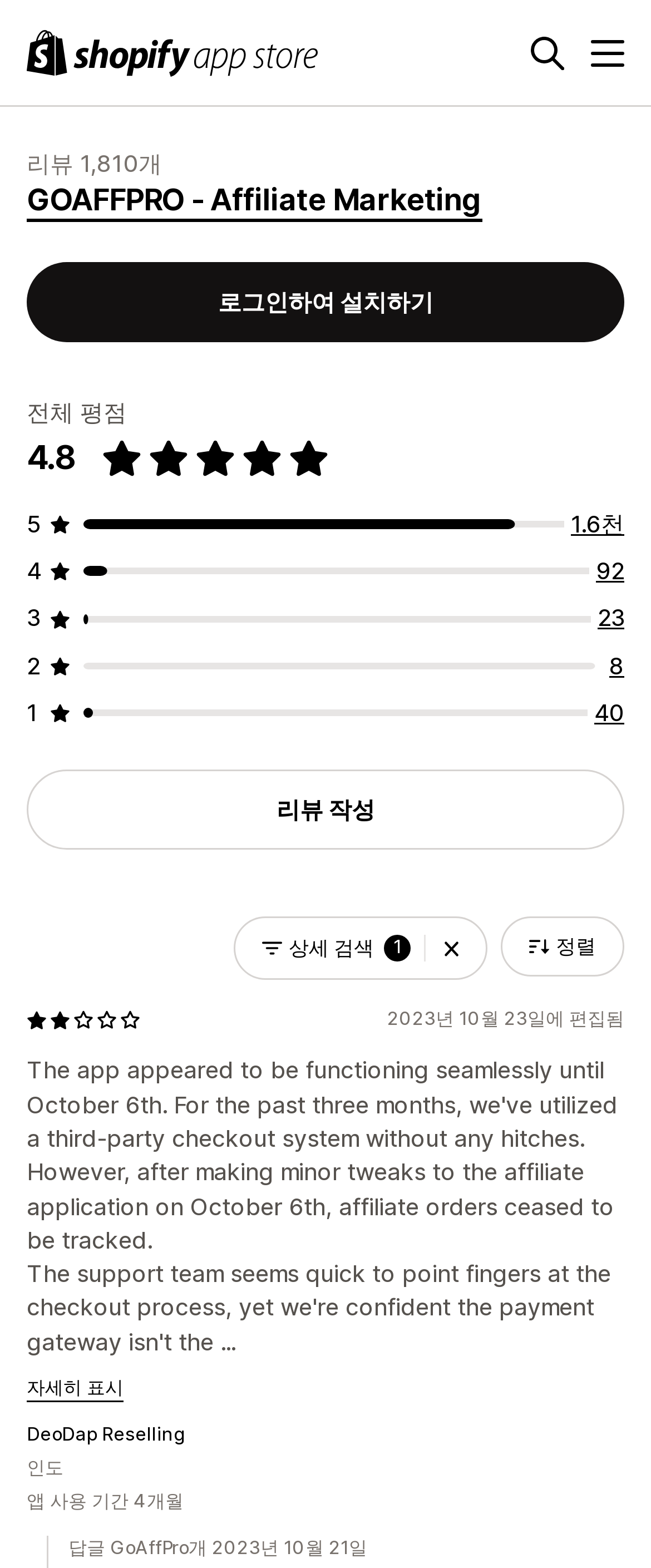Can you find the bounding box coordinates for the element that needs to be clicked to execute this instruction: "View more details"? The coordinates should be given as four float numbers between 0 and 1, i.e., [left, top, right, bottom].

[0.041, 0.879, 0.19, 0.891]